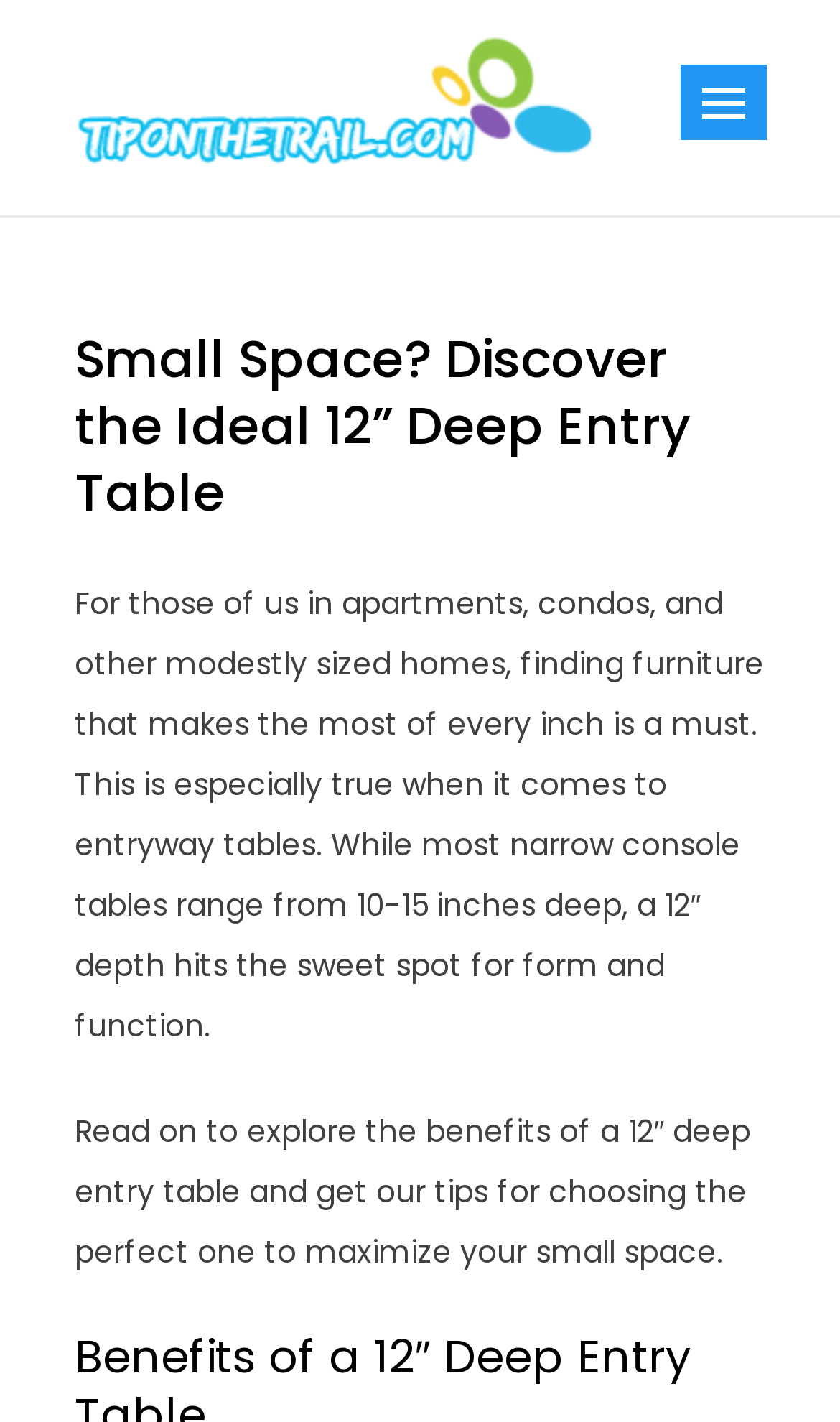What is the purpose of a 12-inch deep entry table?
Please provide a single word or phrase as the answer based on the screenshot.

Maximize small space